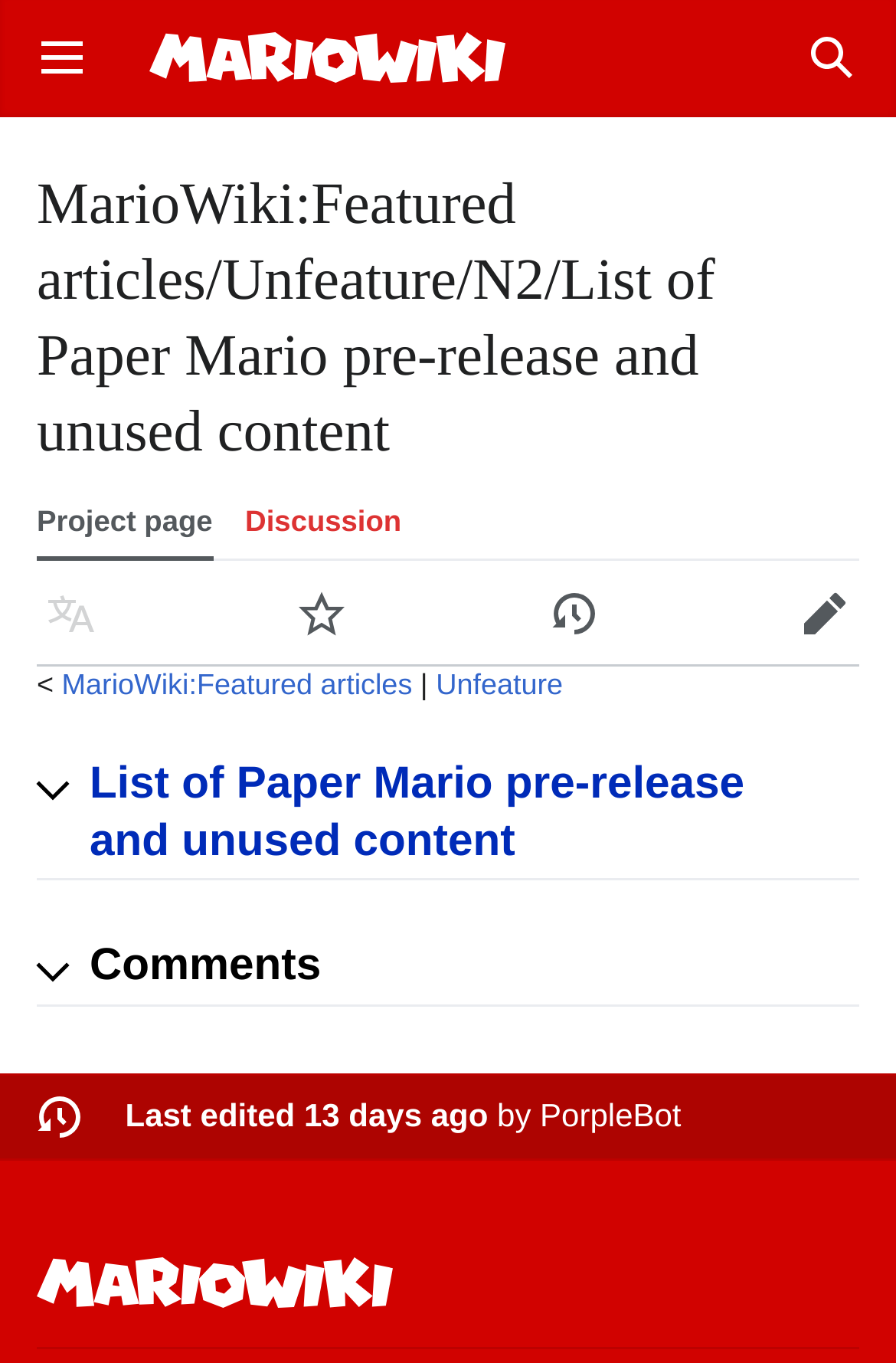Can you identify the bounding box coordinates of the clickable region needed to carry out this instruction: 'Go to project page'? The coordinates should be four float numbers within the range of 0 to 1, stated as [left, top, right, bottom].

[0.041, 0.368, 0.237, 0.412]